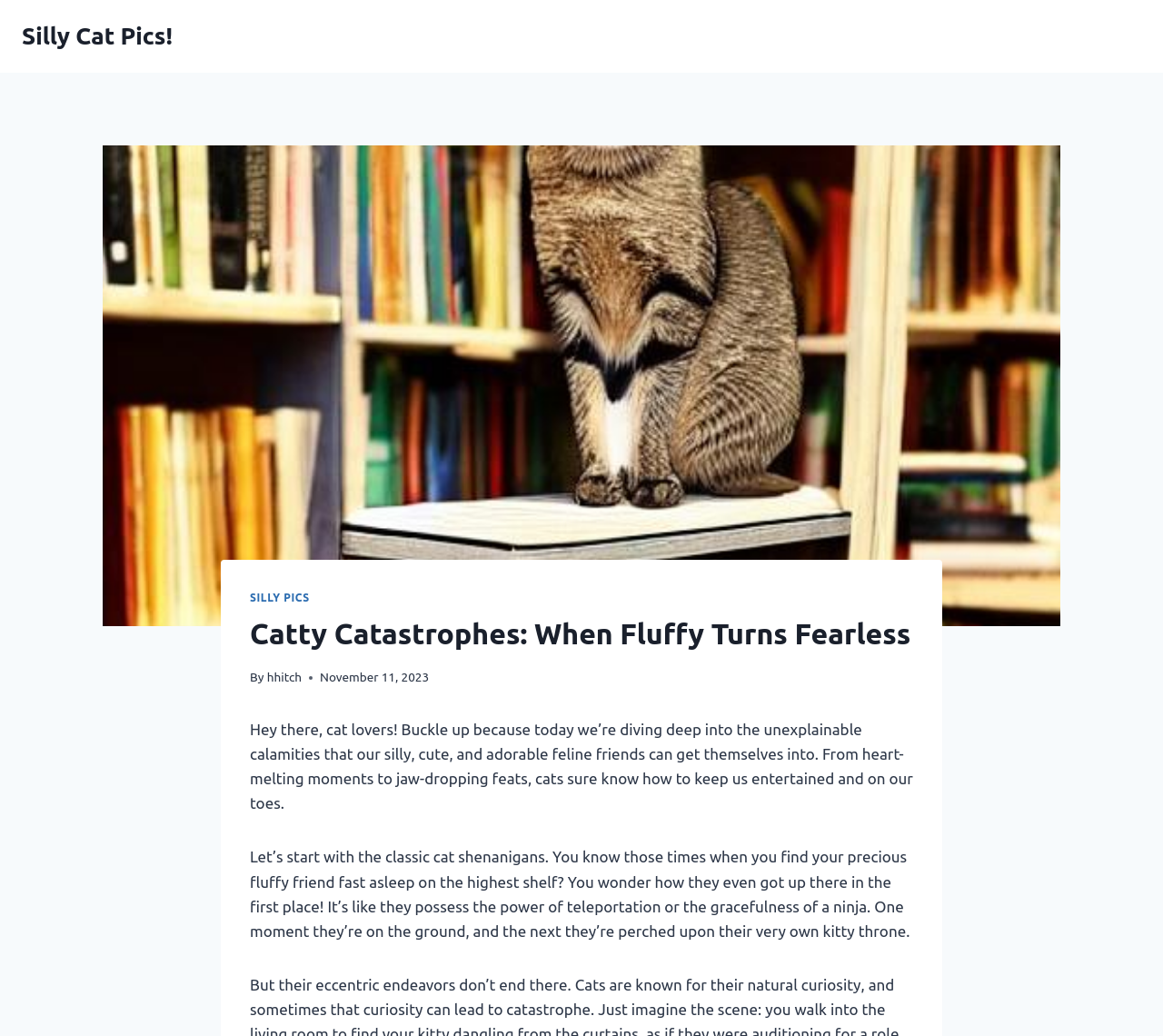Respond with a single word or phrase to the following question: What is the description of the image above the text?

Not available